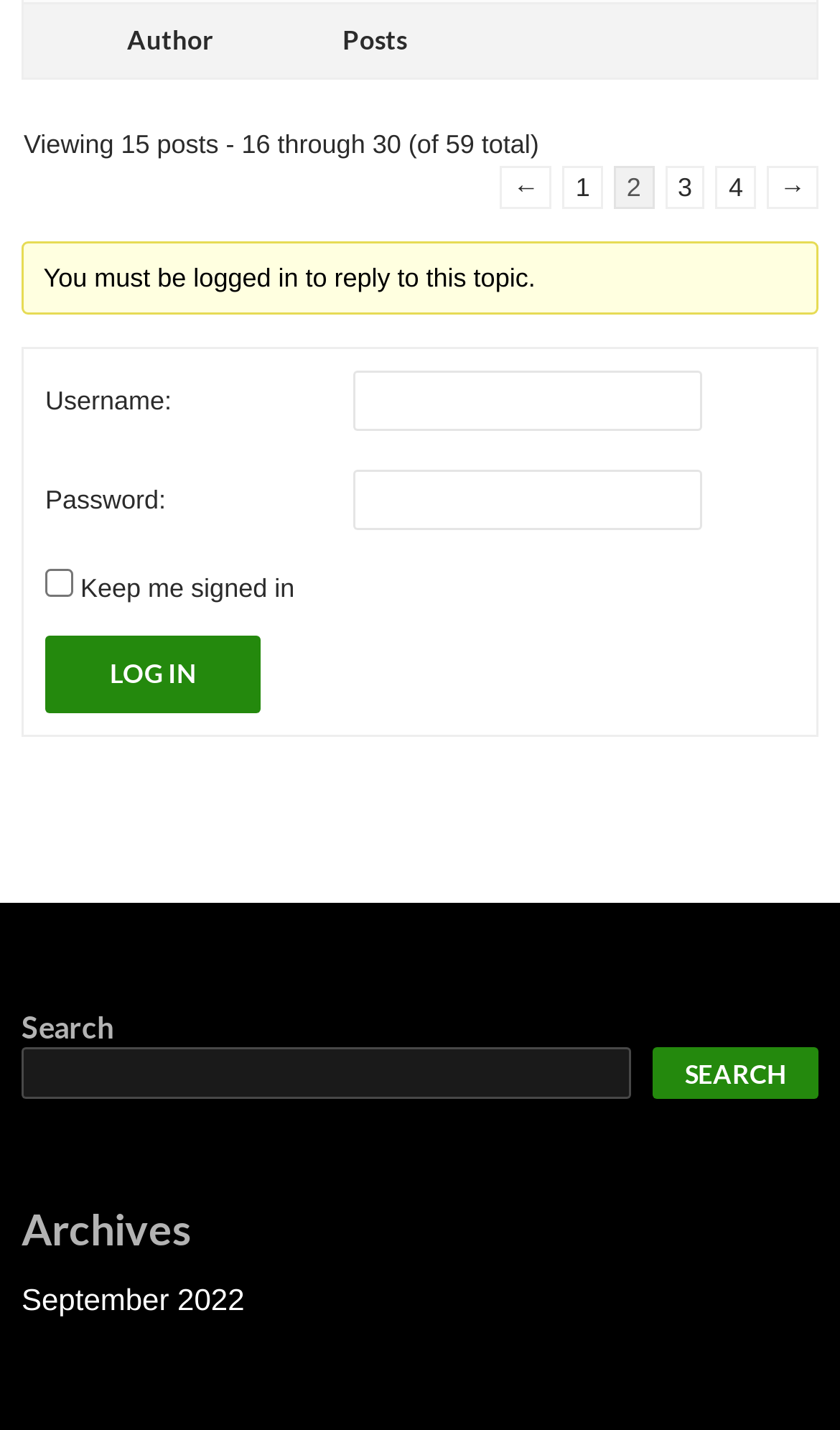Please mark the clickable region by giving the bounding box coordinates needed to complete this instruction: "View September 2022 archives".

[0.026, 0.897, 0.291, 0.921]